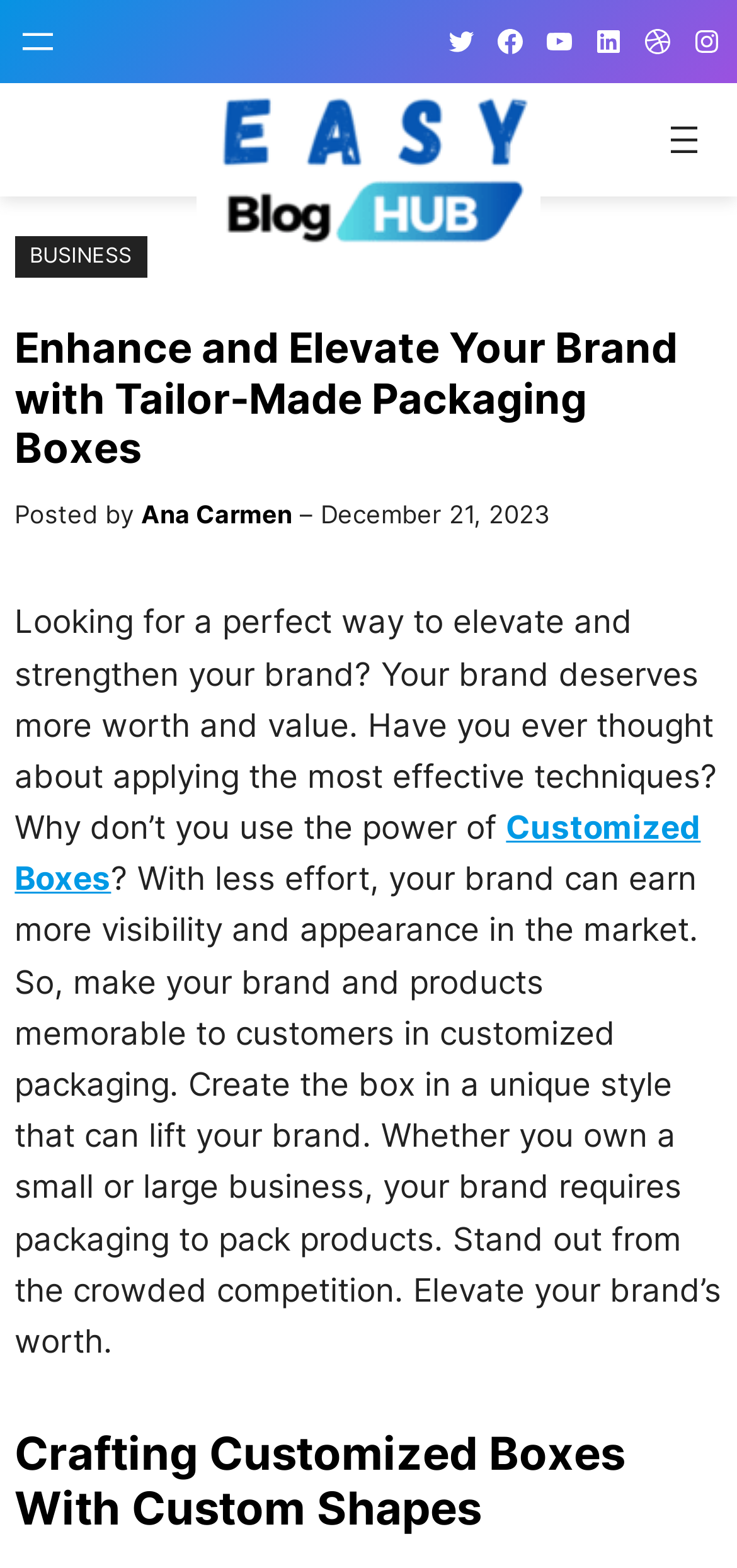What is the date of the article?
Please provide a comprehensive answer based on the details in the screenshot.

I determined the answer by looking at the time element with the text 'December 21, 2023' which is located below the heading 'Enhance and Elevate Your Brand with Tailor-Made Packaging Boxes'.